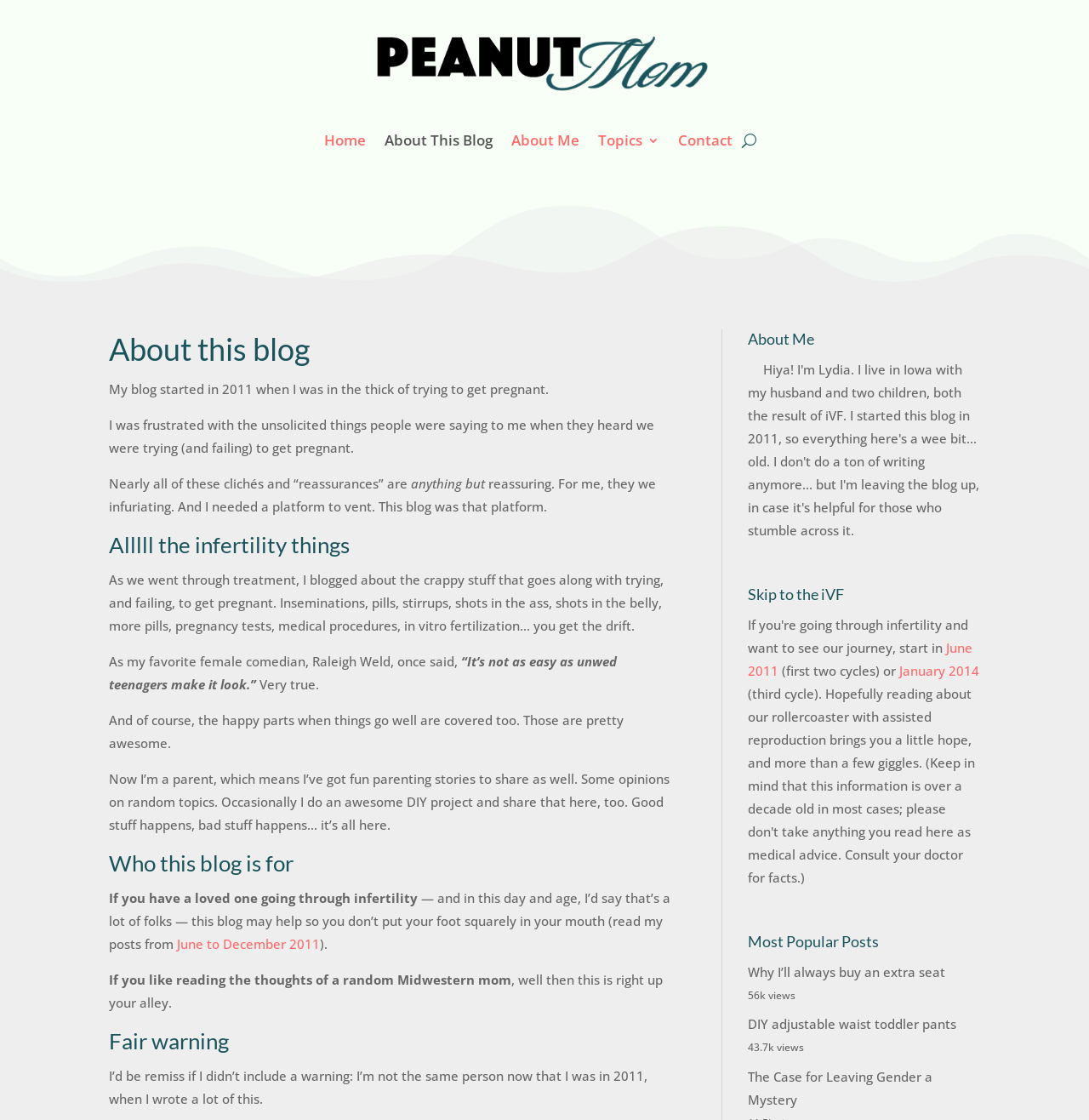What is the name of the blog?
Please use the image to deliver a detailed and complete answer.

The name of the blog is 'Peanut Mom' which is evident from the logo image at the top of the webpage with the text 'PeanutMom.com Logo'.